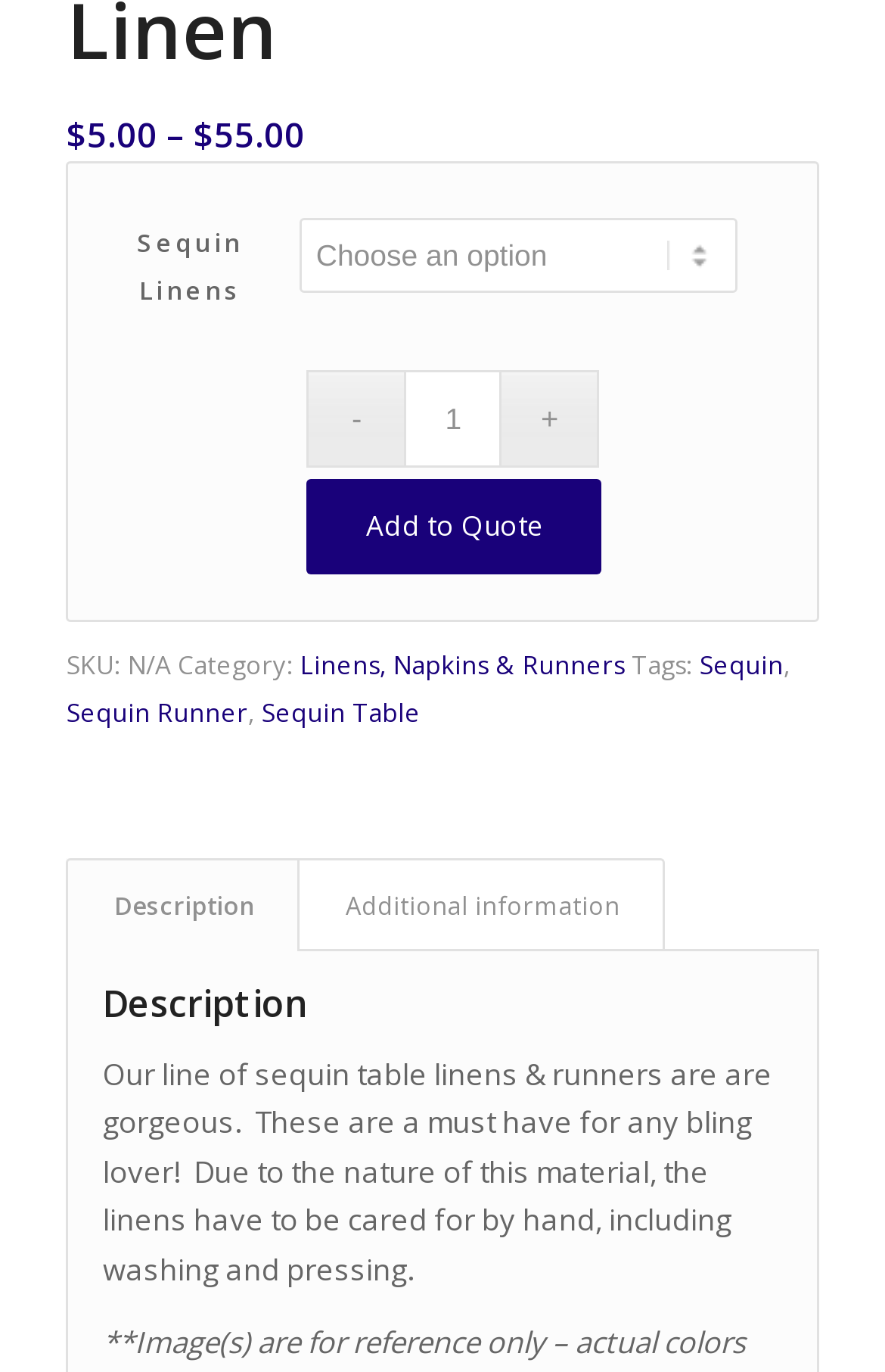Identify the bounding box coordinates for the element you need to click to achieve the following task: "View product description". Provide the bounding box coordinates as four float numbers between 0 and 1, in the form [left, top, right, bottom].

[0.075, 0.625, 0.339, 0.694]